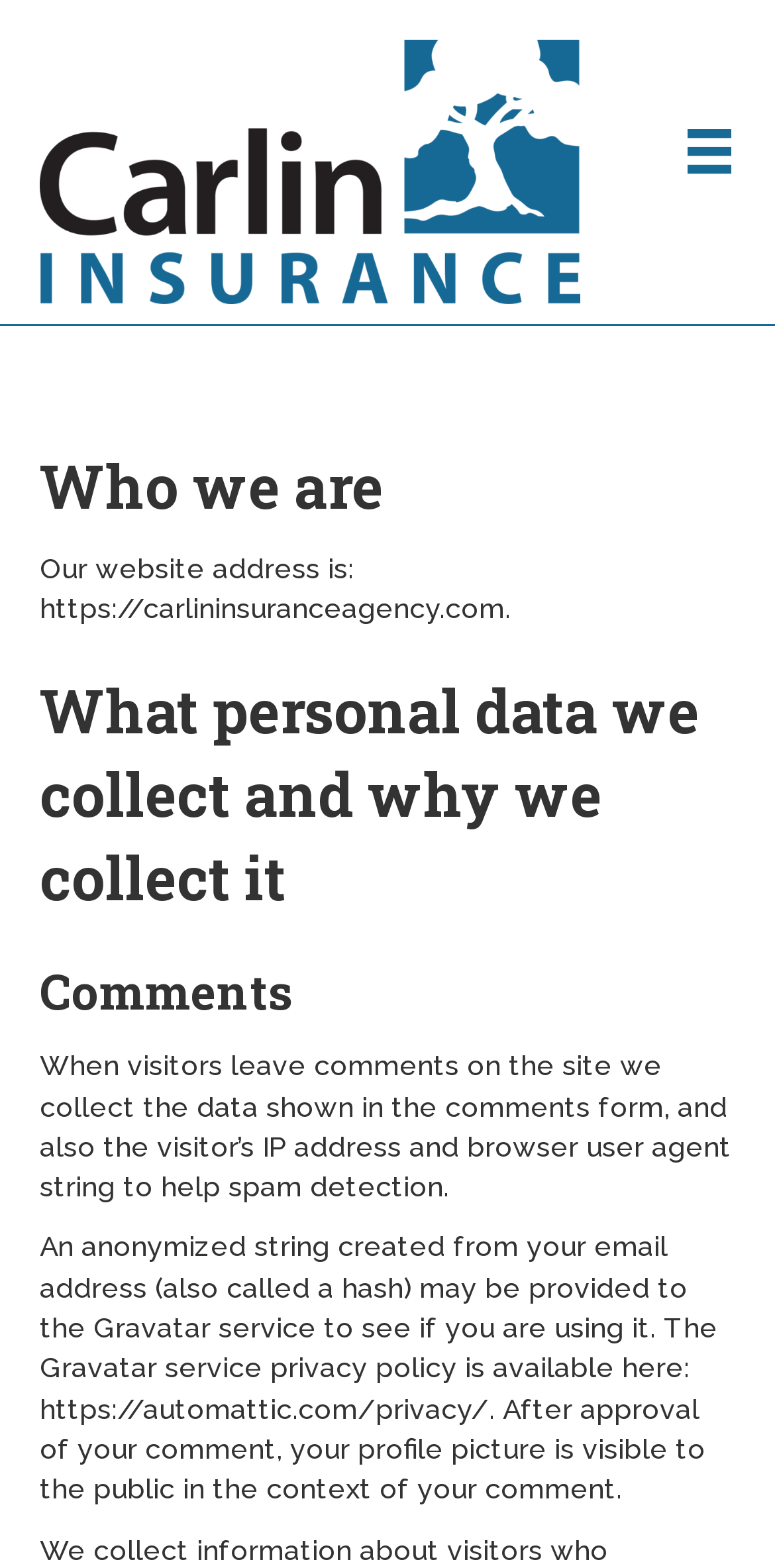Given the element description aria-label="Menu", predict the bounding box coordinates for the UI element in the webpage screenshot. The format should be (top-left x, top-left y, bottom-right x, bottom-right y), and the values should be between 0 and 1.

[0.851, 0.065, 0.98, 0.129]